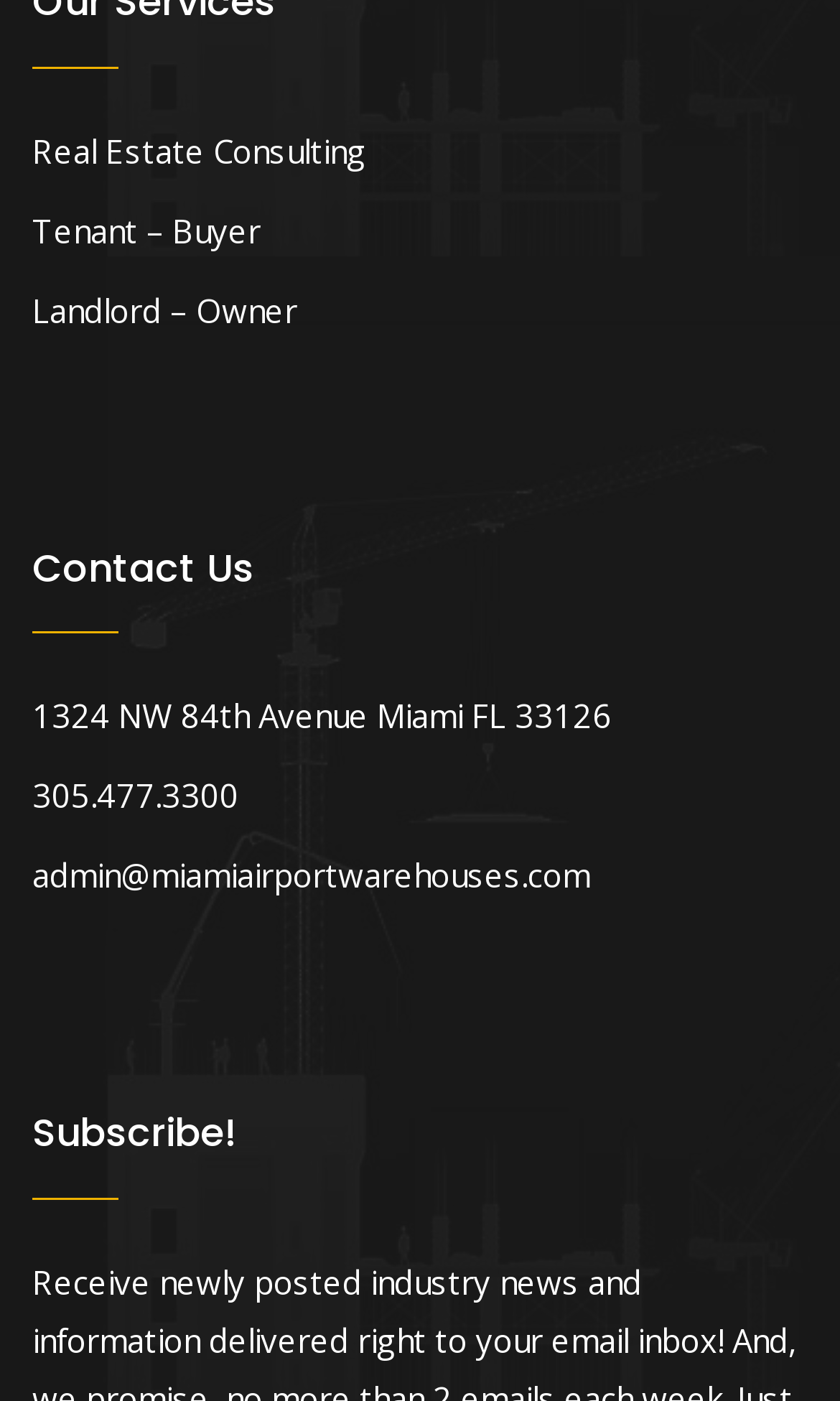What is the address of the real estate consulting company? Based on the image, give a response in one word or a short phrase.

1324 NW 84th Avenue Miami FL 33126